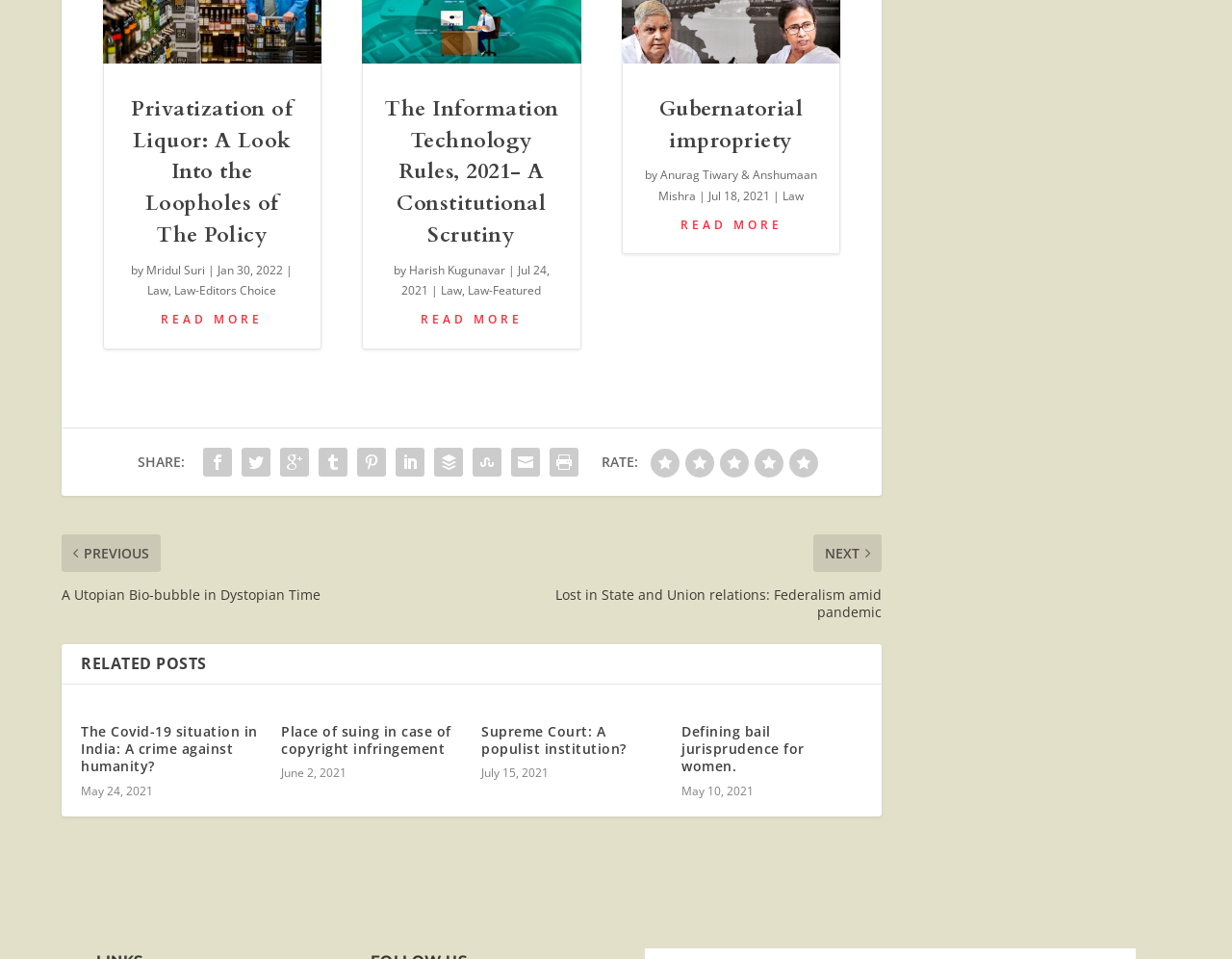Answer succinctly with a single word or phrase:
What is the date of the third article?

Jul 18, 2021